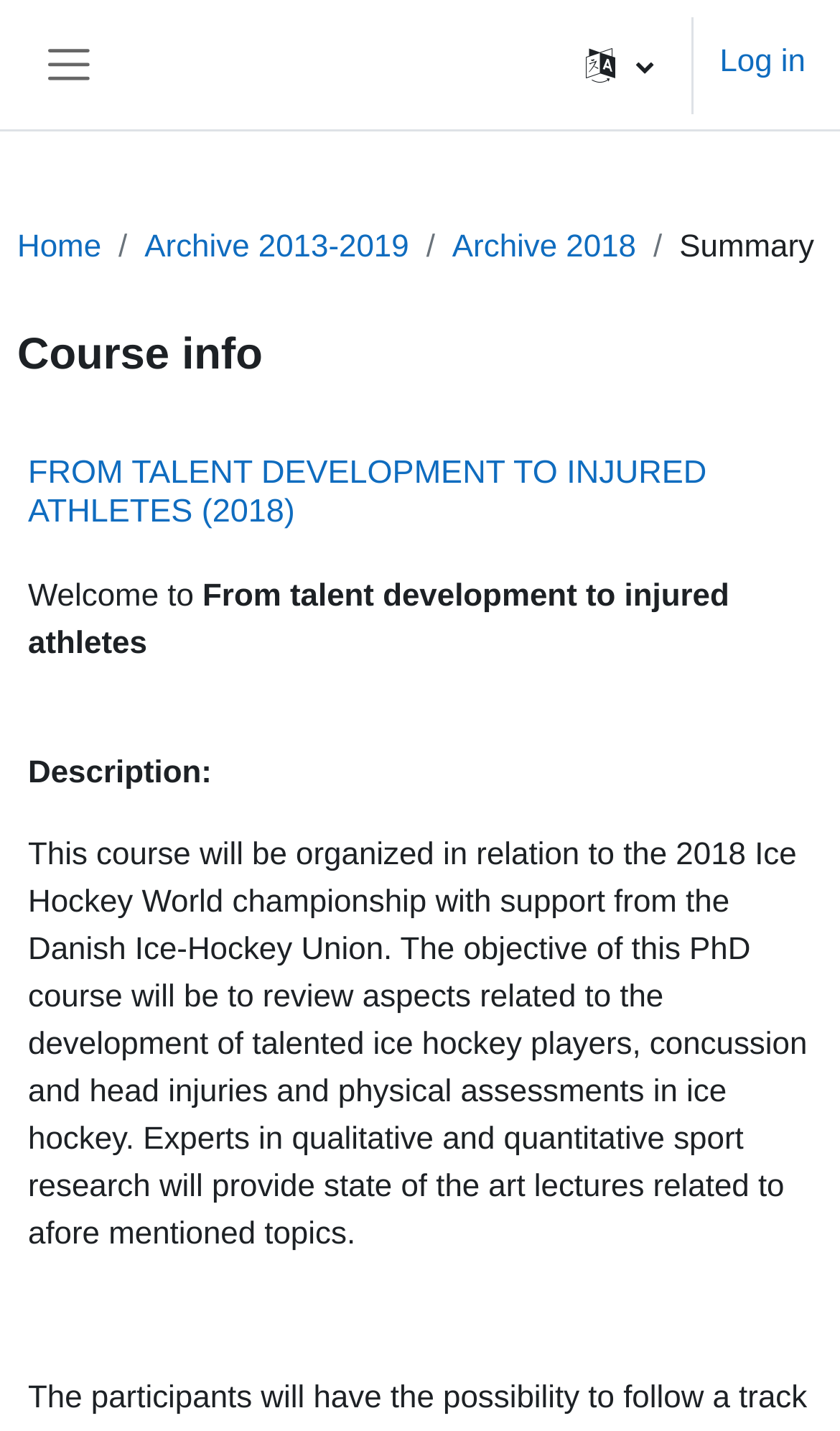Give a full account of the webpage's elements and their arrangement.

The webpage appears to be a course information page, specifically for a PhD course titled "FROM TALENT DEVELOPMENT TO INJURED ATHLETES (2018)". 

At the top of the page, there is a navigation section with a "Side panel" button and a "Language" button that has a dropdown menu. To the right of these buttons, there is a "Log in" link. 

Below the navigation section, there is a navigation bar with links to "Home", "Archive 2013-2019", and "Archive 2018". To the right of these links, there is a "Summary" label. 

The main content of the page is divided into sections. The first section is headed by "Course info" and contains the course title "FROM TALENT DEVELOPMENT TO INJURED ATHLETES (2018)" which is also a link. Below the course title, there is a welcome message and a brief description of the course. 

The course description is a lengthy paragraph that explains the objective of the course, which is to review aspects related to the development of talented ice hockey players, concussion and head injuries, and physical assessments in ice hockey. The description also mentions that experts in qualitative and quantitative sport research will provide lectures on these topics.